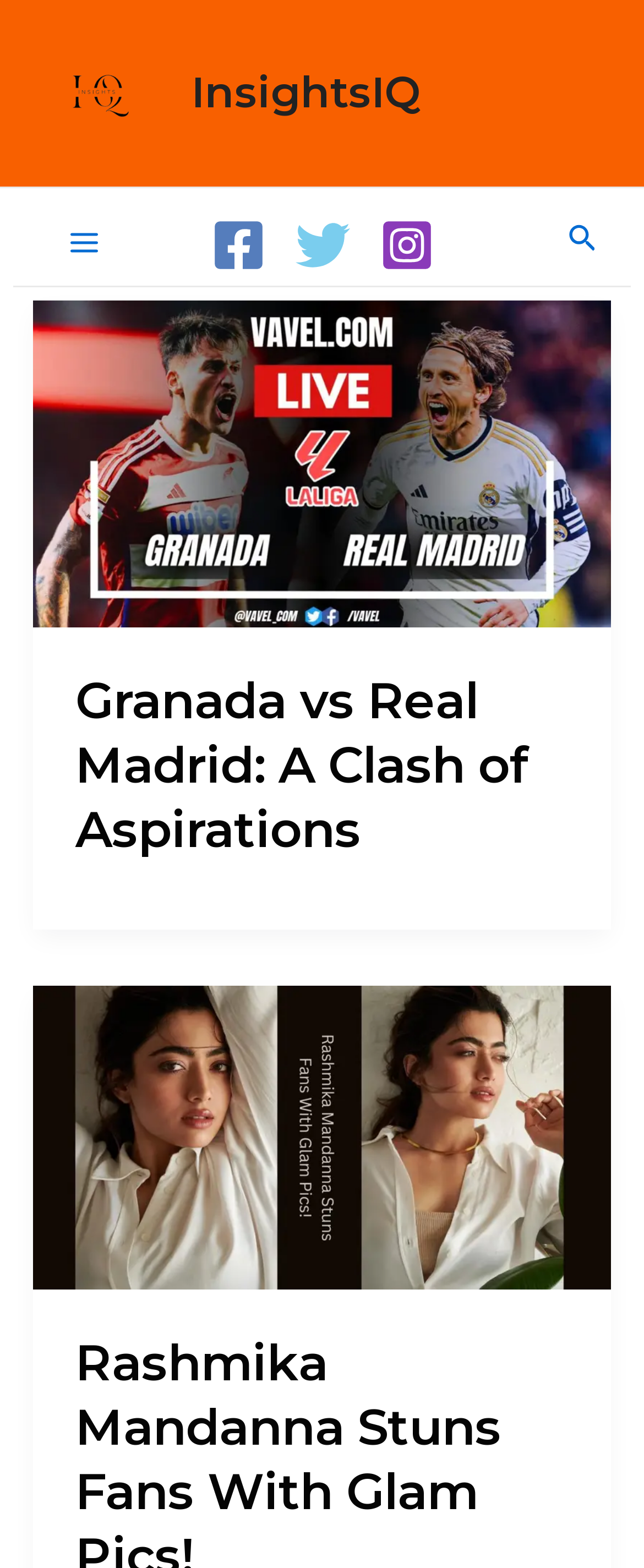Please provide a comprehensive response to the question below by analyzing the image: 
How many images are there in the article section?

I looked at the article section and found two images, one for the article 'Granada vs Real Madrid: A Clash of Aspirations' and another for the article 'Rashmika Mandanna Stuns Fans With Glam Pics!'.